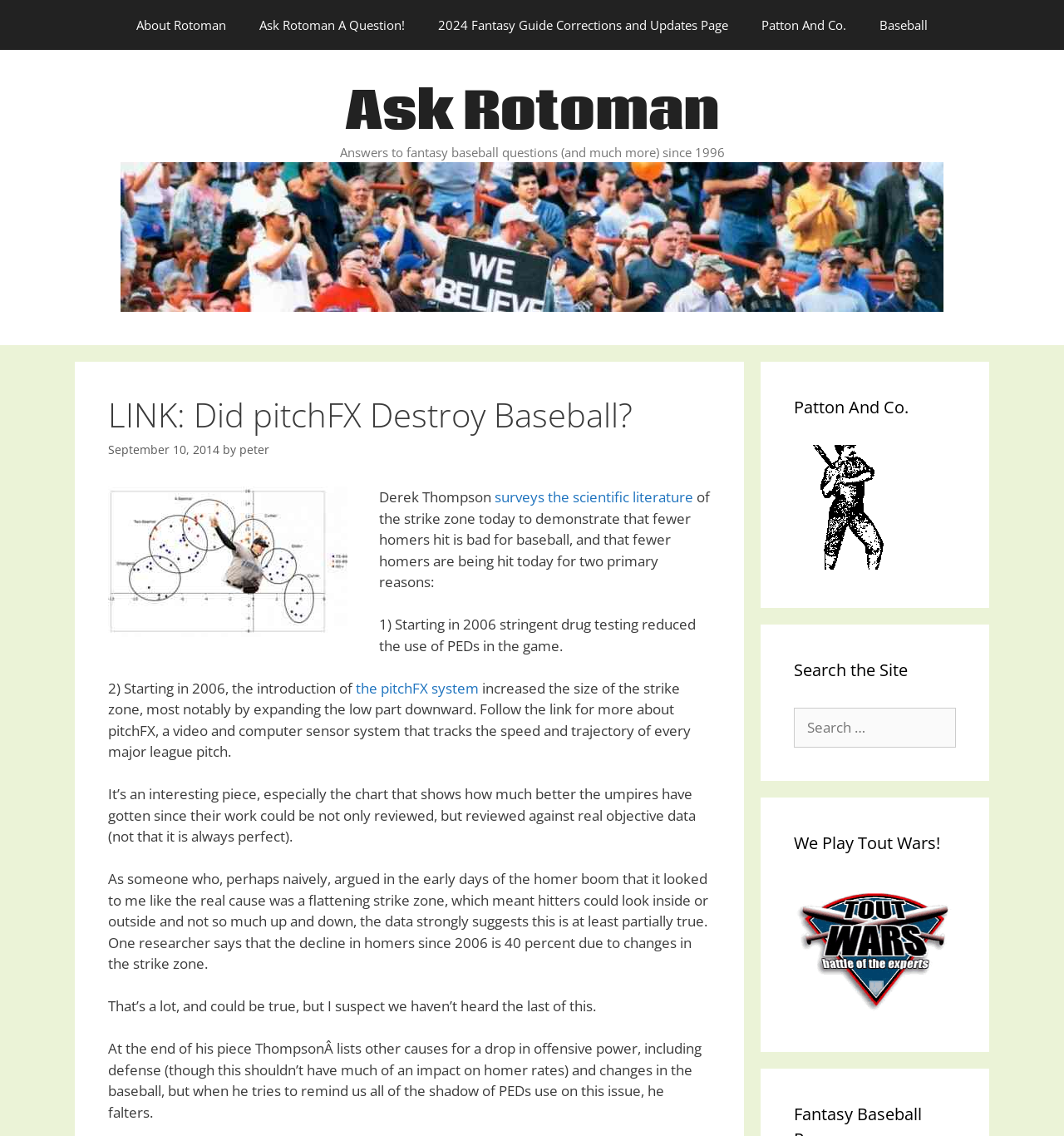Determine the bounding box coordinates for the area you should click to complete the following instruction: "Read the article 'LINK: Did pitchFX Destroy Baseball?'".

[0.102, 0.347, 0.668, 0.383]